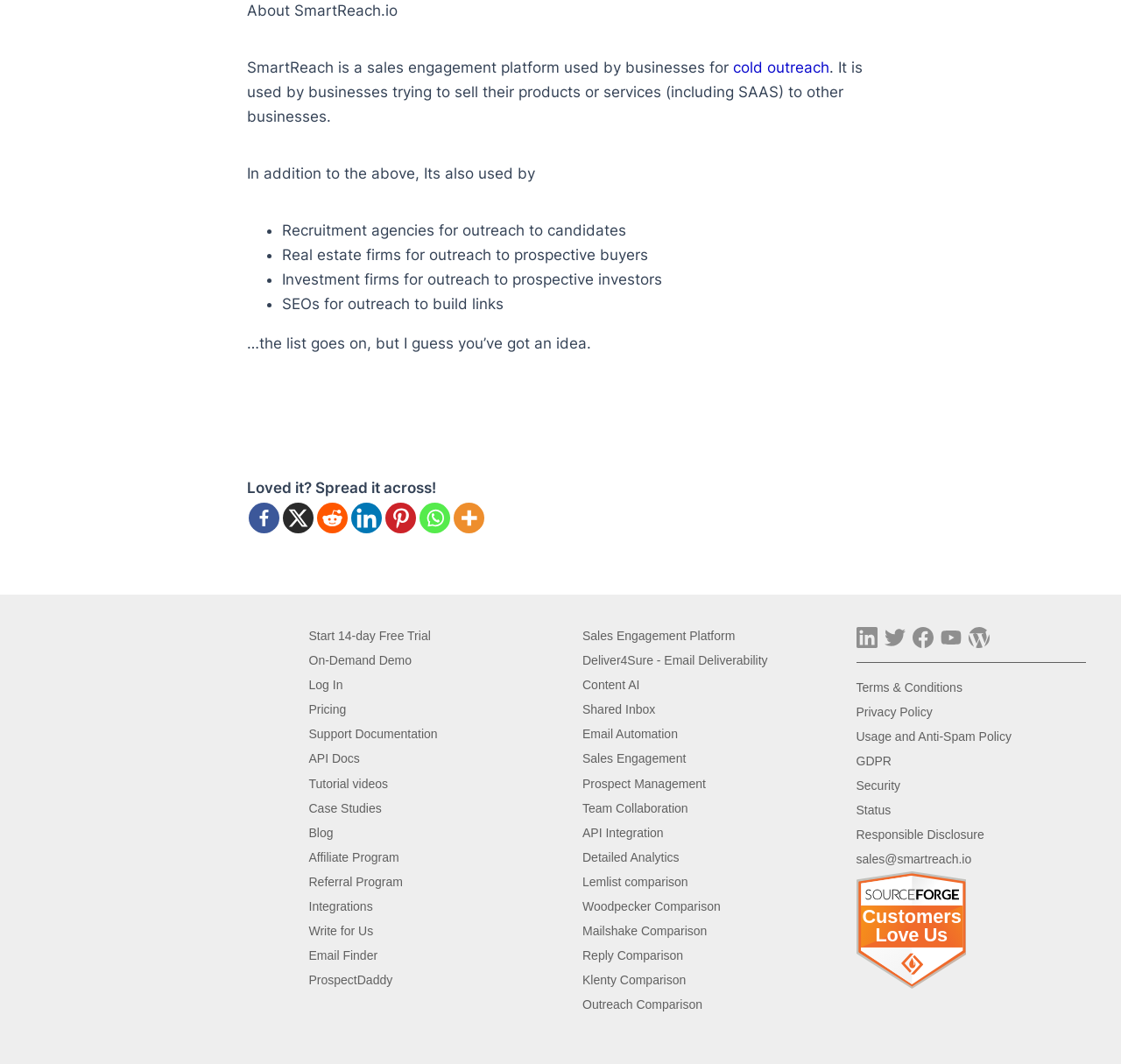Find the bounding box coordinates for the element that must be clicked to complete the instruction: "Follow on LinkedIn". The coordinates should be four float numbers between 0 and 1, indicated as [left, top, right, bottom].

[0.764, 0.586, 0.782, 0.611]